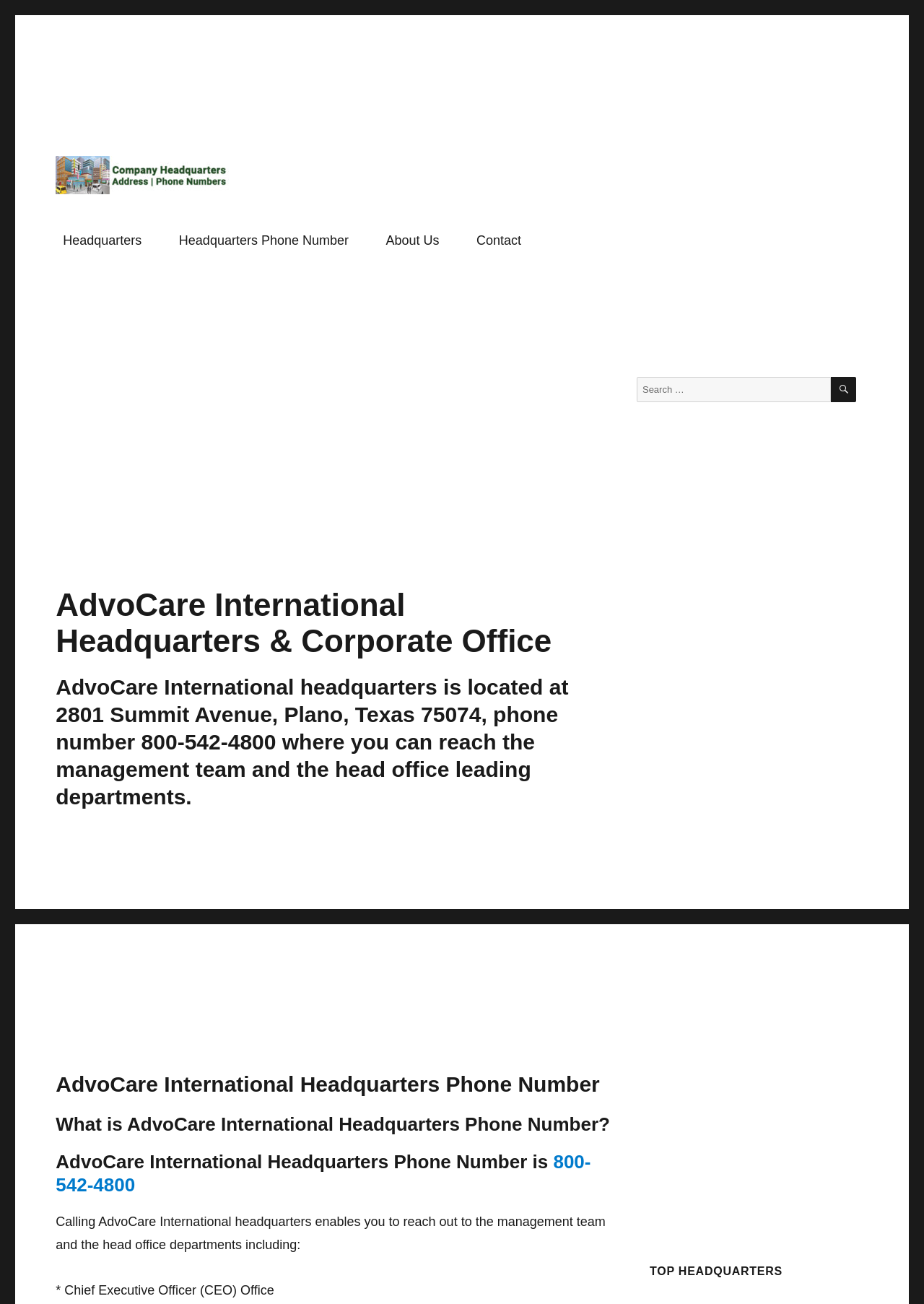Pinpoint the bounding box coordinates of the clickable element to carry out the following instruction: "View TOP HEADQUARTERS."

[0.703, 0.969, 0.924, 0.98]